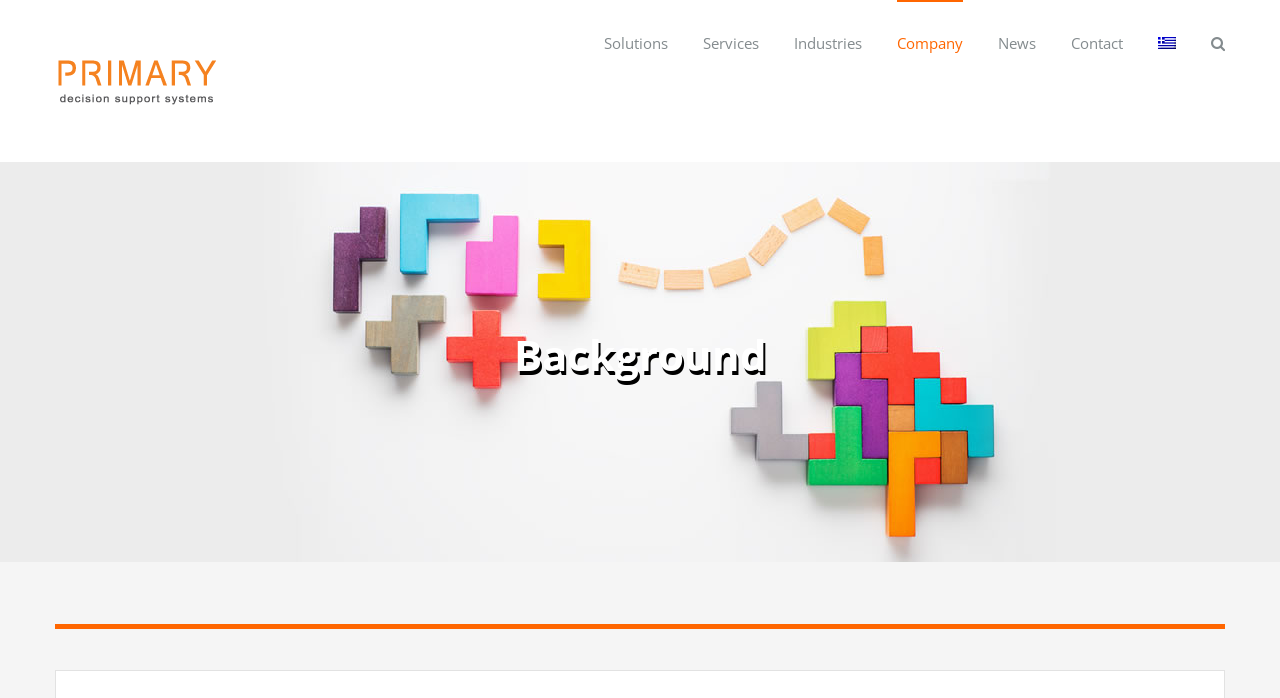What is the logo of PRIMARY Decision support systems?
Using the image, answer in one word or phrase.

PRIMARY Decision support systems Logo